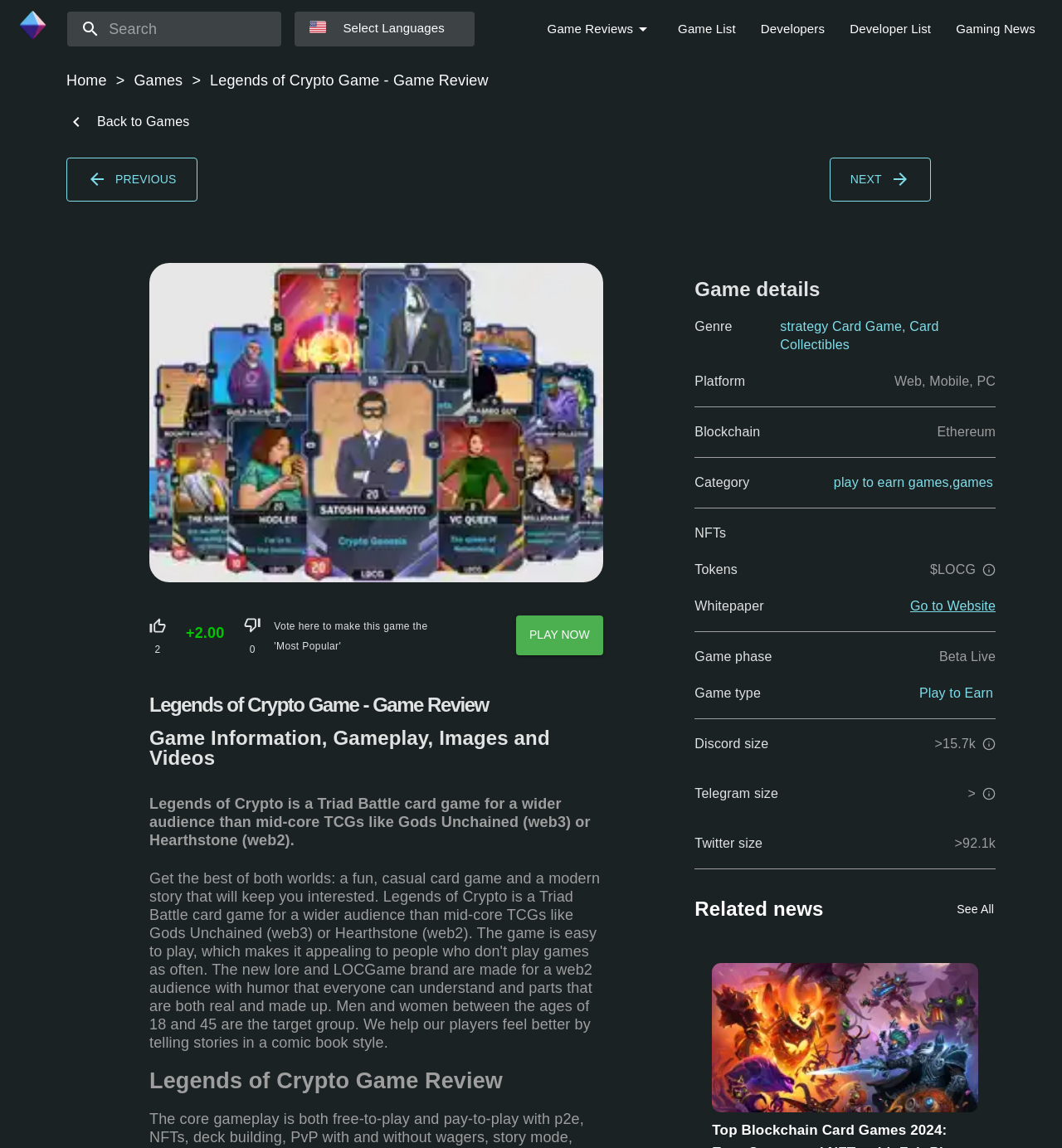Explain the features and main sections of the webpage comprehensively.

The webpage is a game review page for "Legends of Crypto Game" with a focus on providing detailed information about the game. At the top left corner, there is a link to the "Homepage" and an image of "Play To Earn Games". Next to it, there is a navigation menu with language options and a search textbox.

Below the navigation menu, there is a main navigation bar with links to "Game Reviews", "Game List", "Developers", "Developer List", and "Gaming News". On the right side of the navigation bar, there is a breadcrumb navigation menu showing the current page's location.

The main content of the page is divided into several sections. The first section displays an image of the game, along with "Like" and "Dislike" buttons and a "PLAY NOW" button. Below this section, there are two headings: "Legends of Crypto Game - Game Review" and "Game Information, Gameplay, Images and Videos".

The next section provides a brief description of the game, stating that it is a Triad Battle card game designed for a wider audience than mid-core TCGs like Gods Unchained (web3) or Hearthstone (web2). This is followed by a "Game Review" section, which is further divided into several sub-sections, including "Game details", "Genre", "Platform", "Blockchain", "Category", "NFTs", "Tokens", "Whitepaper", "Game phase", "Game type", "Discord size", "Telegram size", and "Twitter size". Each sub-section provides specific information about the game, such as its genre, platform, and blockchain technology used.

On the right side of the page, there is a section titled "Related news" with a link to "See All" and an image of a related news article.